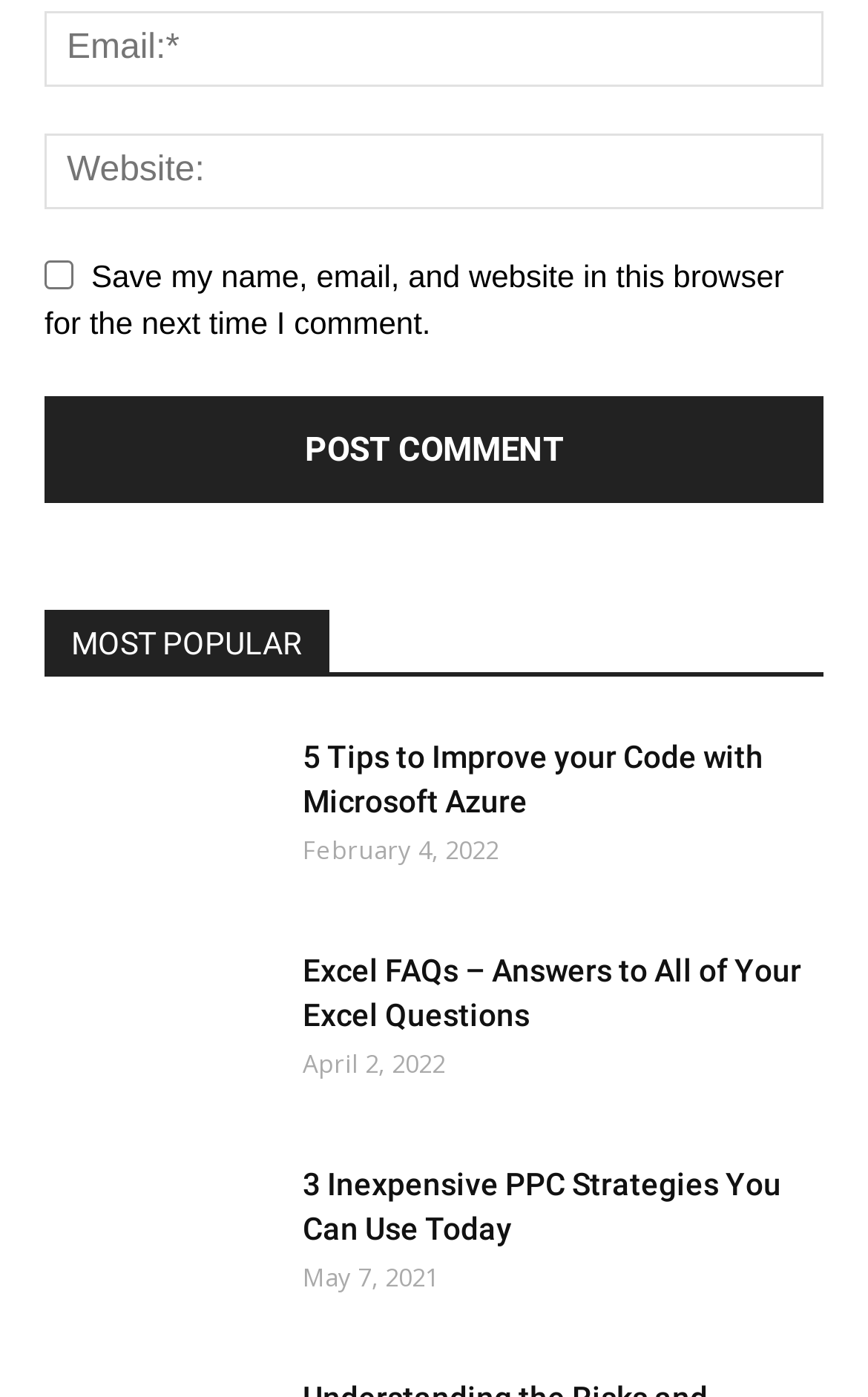What is the date of the article '3 Inexpensive PPC Strategies You Can Use Today'?
Look at the image and respond with a single word or a short phrase.

May 7, 2021